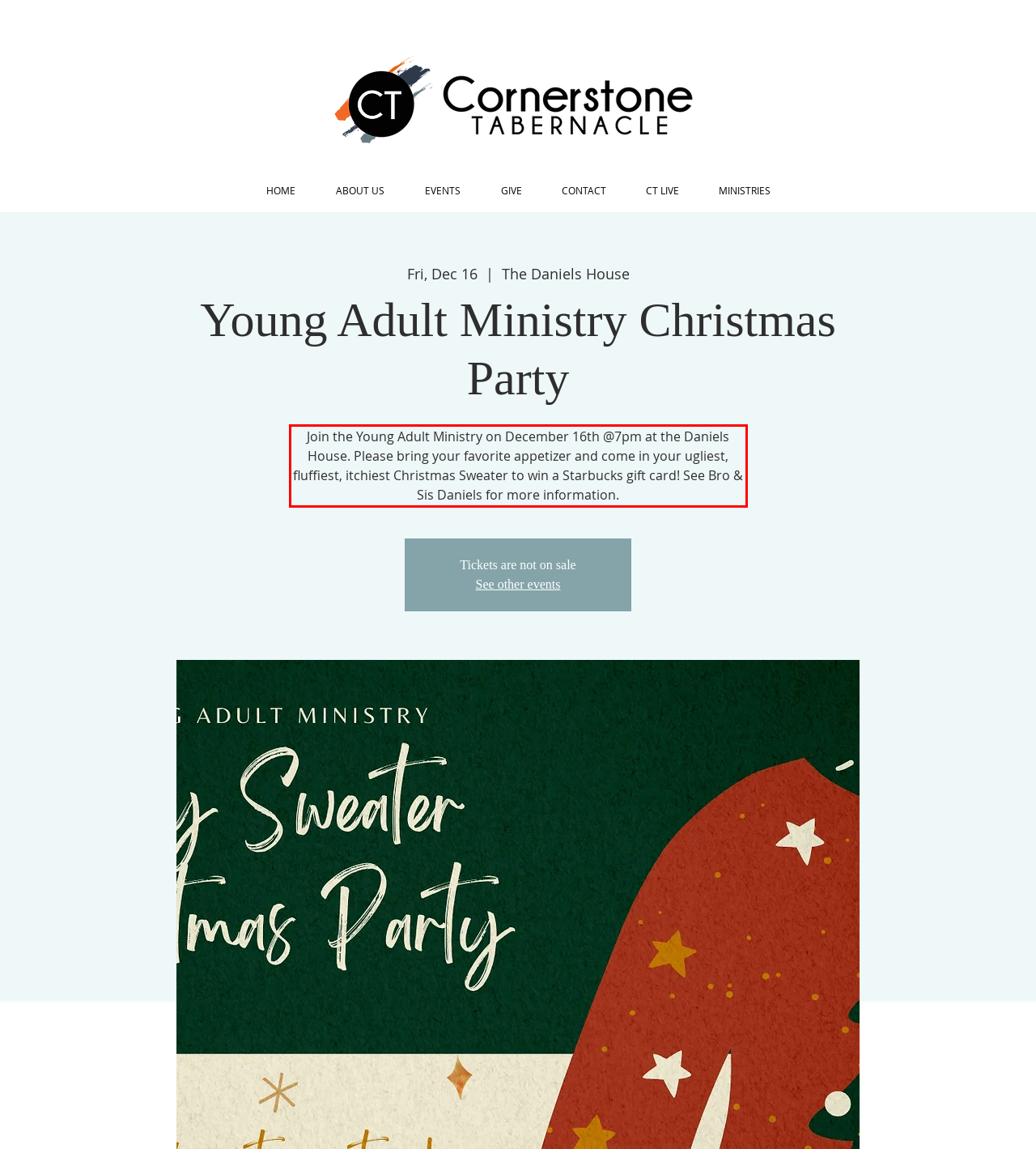Look at the provided screenshot of the webpage and perform OCR on the text within the red bounding box.

Join the Young Adult Ministry on December 16th @7pm at the Daniels House. Please bring your favorite appetizer and come in your ugliest, fluffiest, itchiest Christmas Sweater to win a Starbucks gift card! See Bro & Sis Daniels for more information.